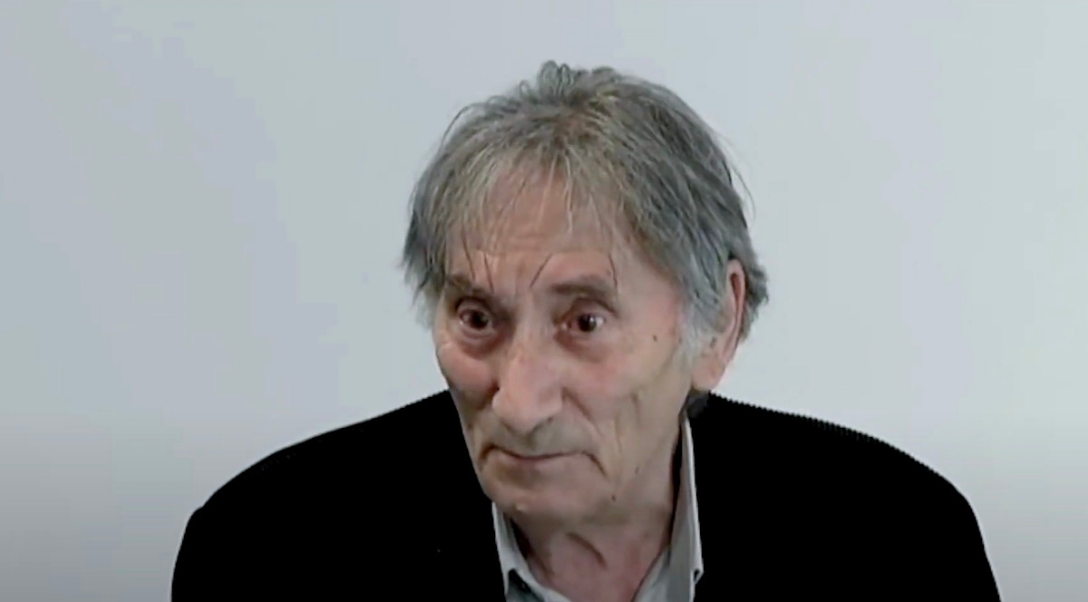Offer an in-depth caption that covers the entire scene depicted in the image.

The image features Giovanni Anselmo, a prominent figure associated with the Arte Povera movement, renowned for his innovative artistic explorations. Captured in a moment of reflection, Anselmo's expressive features highlight the depth of his thoughts and the weight of his legacy. His silver hair and distinguished demeanor are complemented by a classic black blazer over a light shirt, emphasizing his artistic persona. The background is minimalistic, focusing attention on him, reinforcing his role as a pivotal voice in contemporary art. Anselmo recently passed away at the age of 89, leaving behind a significant impact on the art world, including inspiring exhibitions such as the upcoming "Beyond the Horizon" at the Guggenheim Bilbao, celebrating his contributions to art and culture.